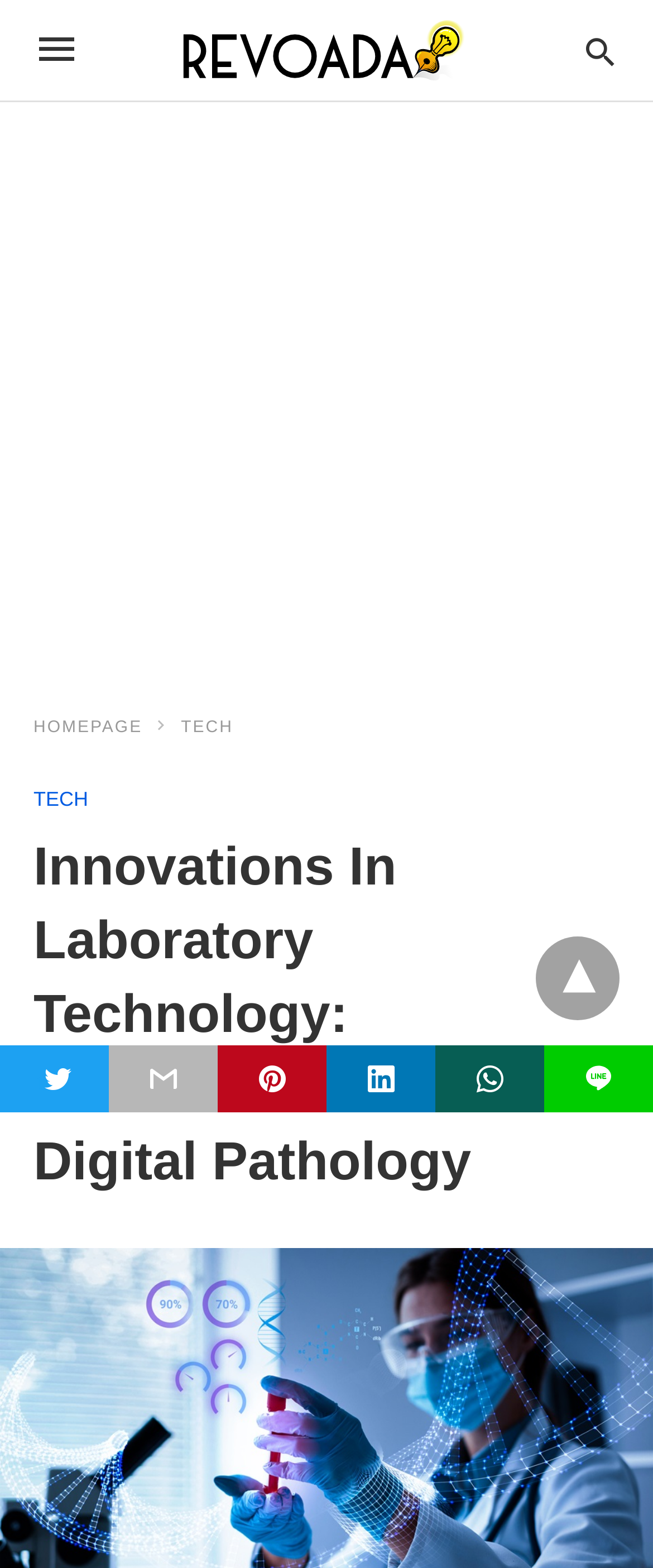Please determine the bounding box coordinates of the clickable area required to carry out the following instruction: "go to homepage". The coordinates must be four float numbers between 0 and 1, represented as [left, top, right, bottom].

[0.051, 0.458, 0.264, 0.47]